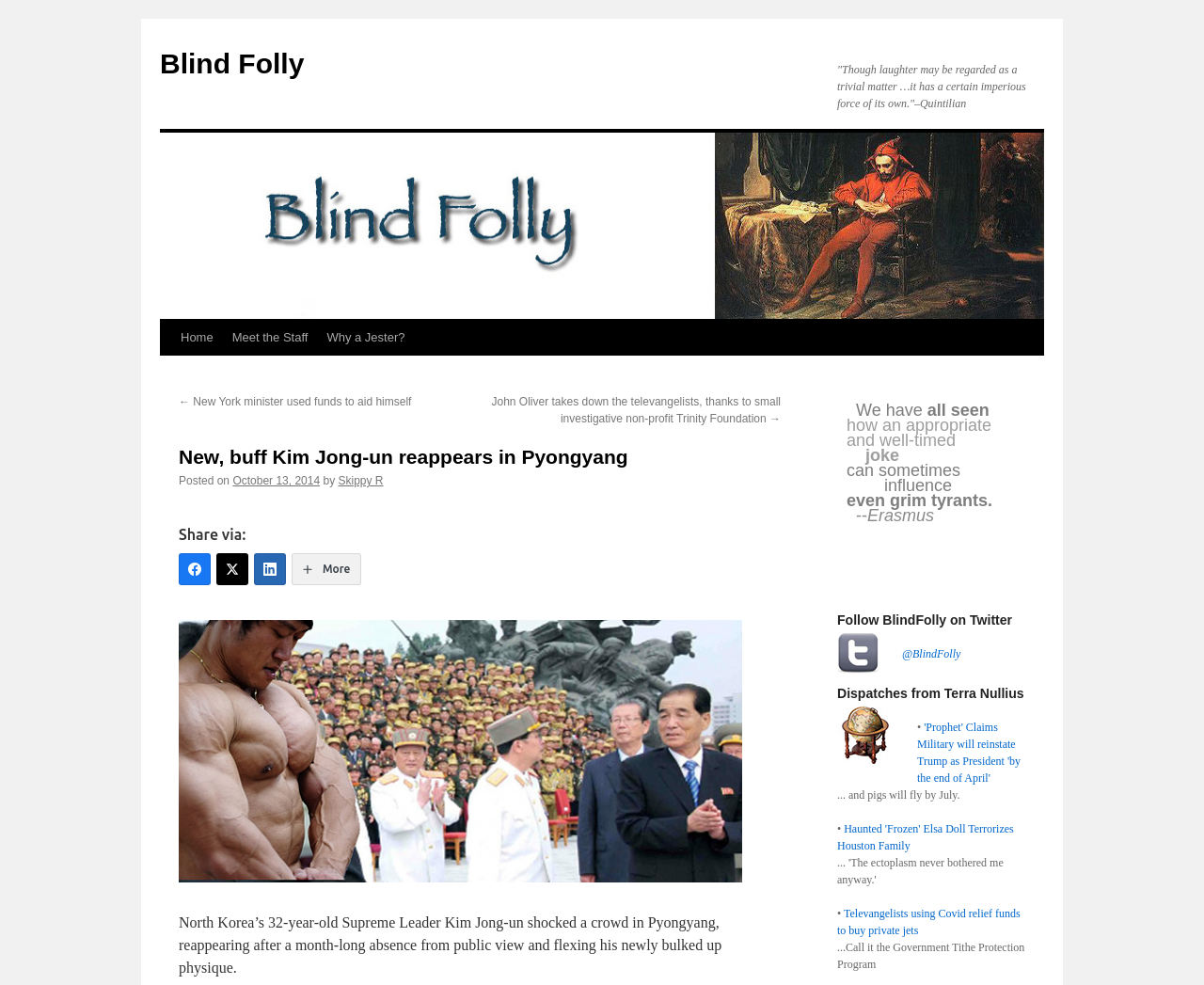Identify the bounding box for the UI element specified in this description: "Blind Folly". The coordinates must be four float numbers between 0 and 1, formatted as [left, top, right, bottom].

[0.133, 0.049, 0.253, 0.08]